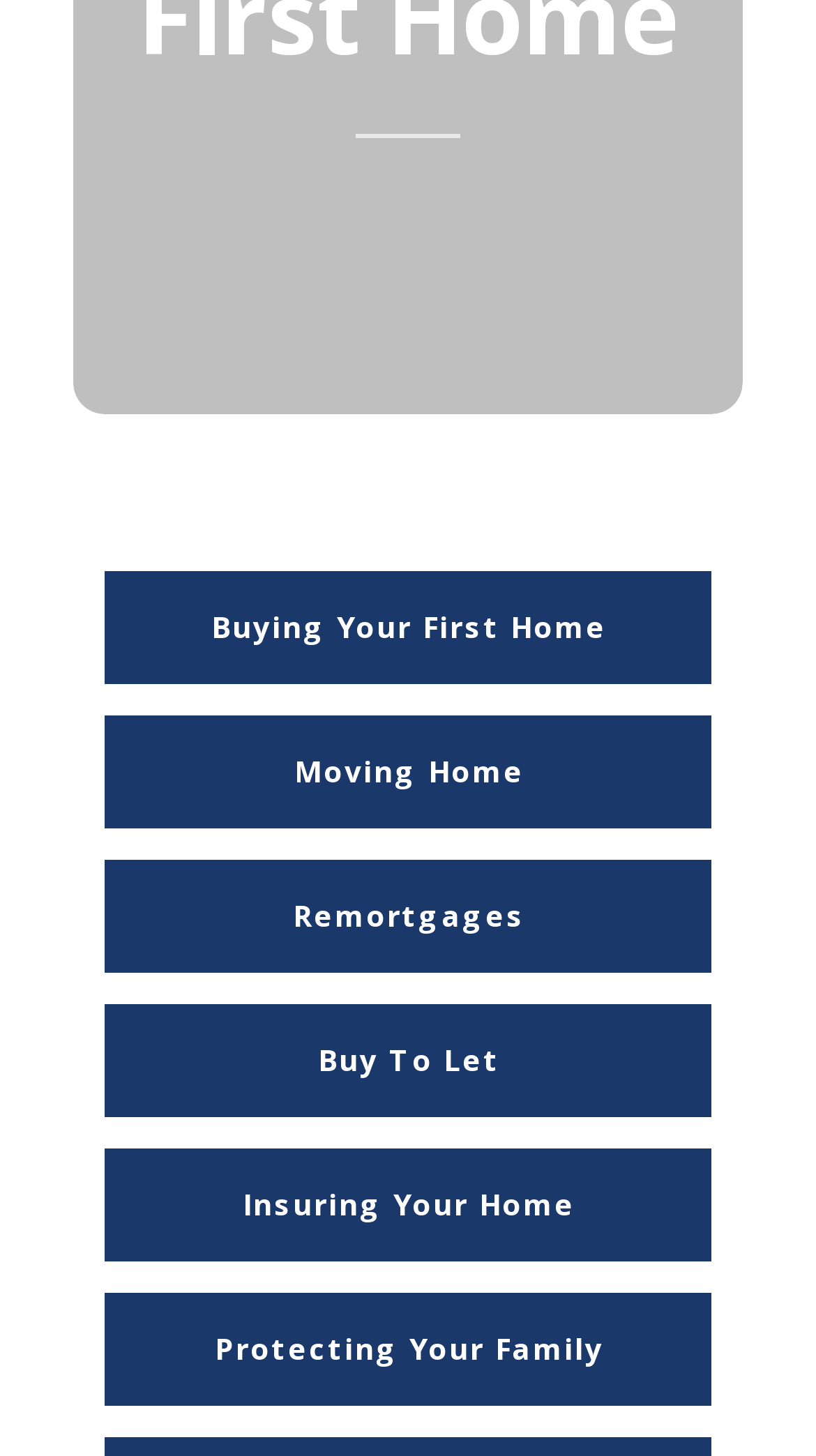Show the bounding box coordinates for the HTML element described as: "Insuring Your Home".

[0.128, 0.789, 0.872, 0.867]